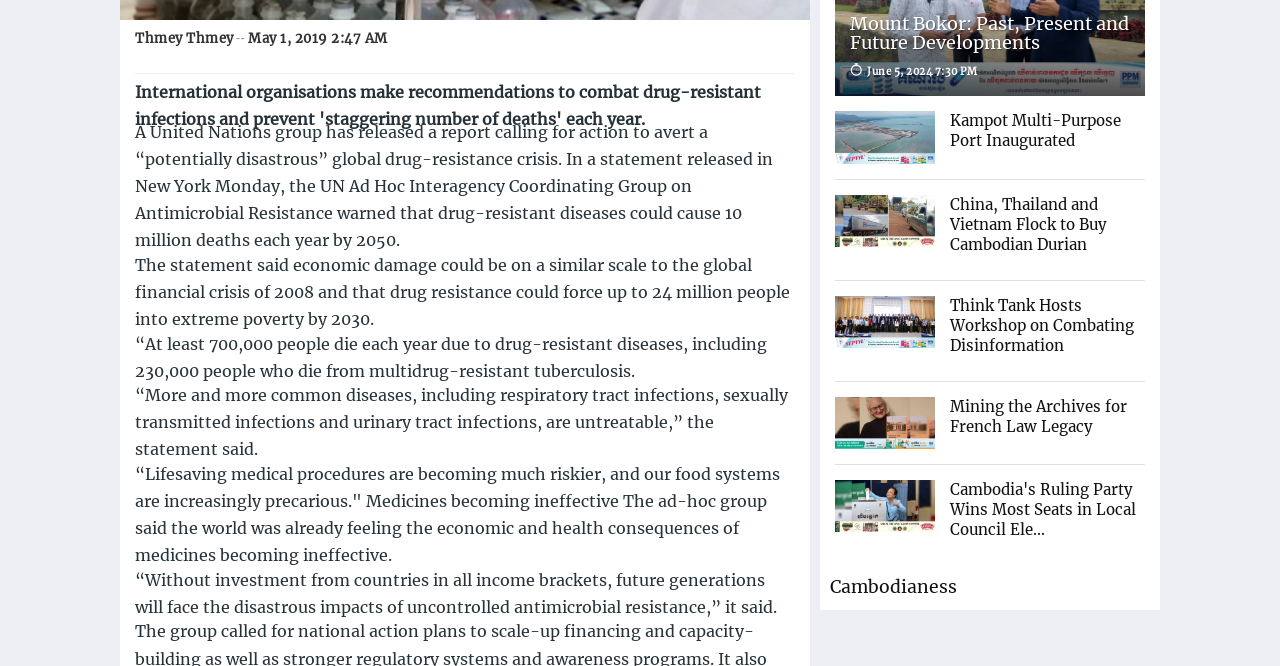Locate the bounding box coordinates of the element that needs to be clicked to carry out the instruction: "View article about China, Thailand and Vietnam Flock to Buy Cambodian Durian". The coordinates should be given as four float numbers ranging from 0 to 1, i.e., [left, top, right, bottom].

[0.652, 0.292, 0.73, 0.371]